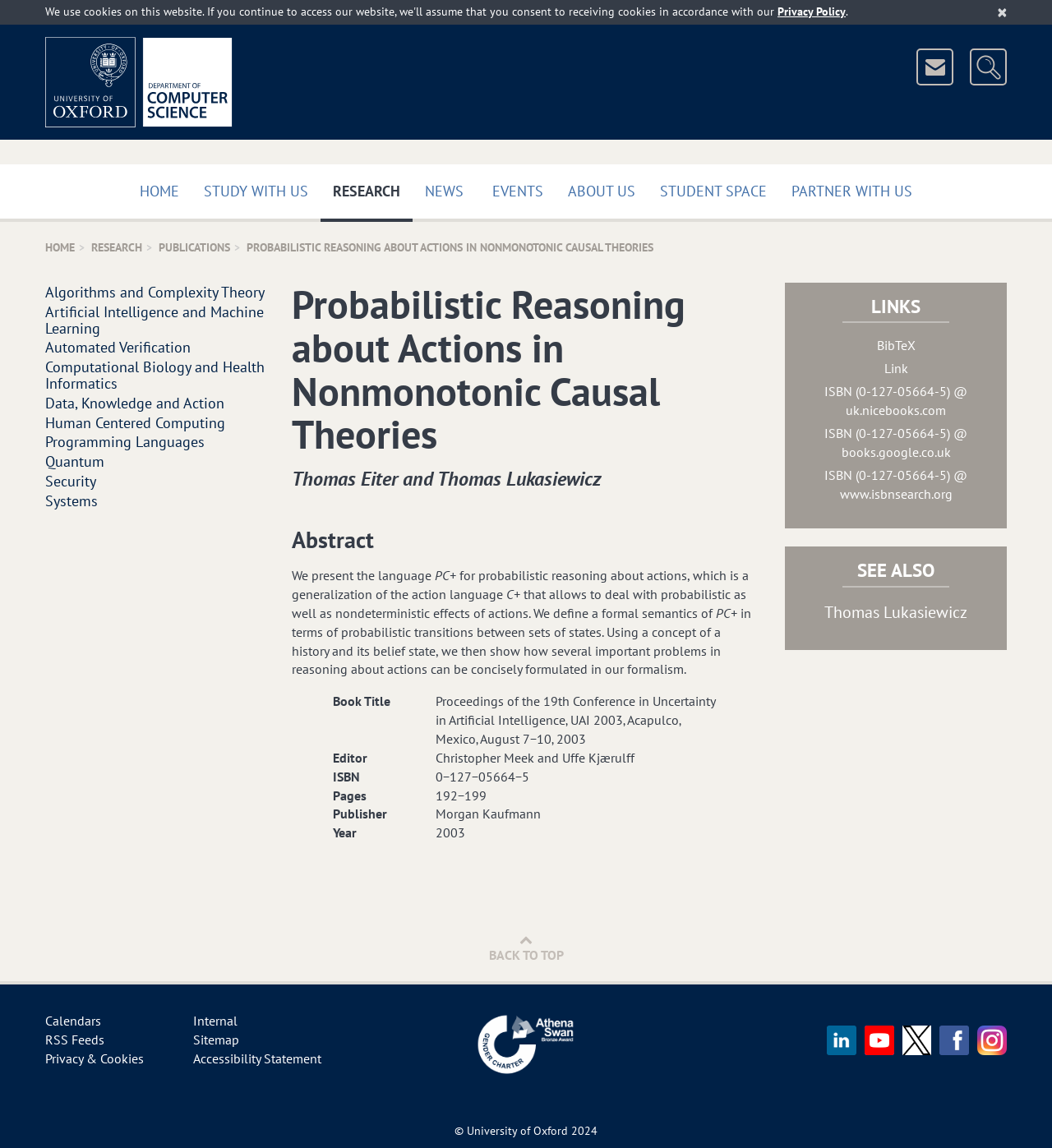Based on what you see in the screenshot, provide a thorough answer to this question: What is the link to the publication's BibTeX?

I inferred this answer by looking at the link element with the text 'BibTeX' which is a child of the heading element 'LINKS'.